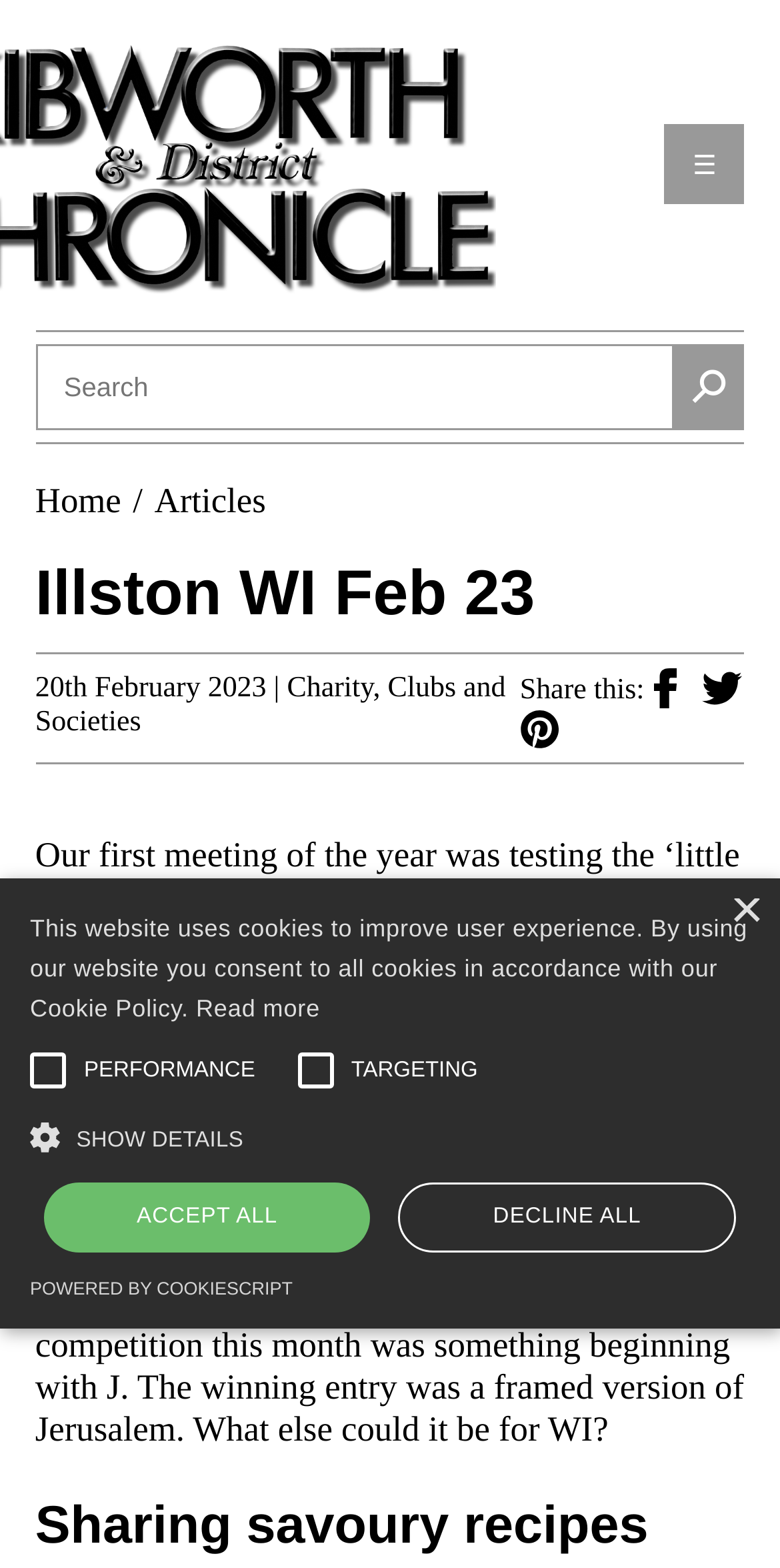What is the topic of the article below the main article?
Examine the image closely and answer the question with as much detail as possible.

I found the answer by looking at the headings in the article, and I saw a heading that says 'Sharing savoury recipes' below the main article.